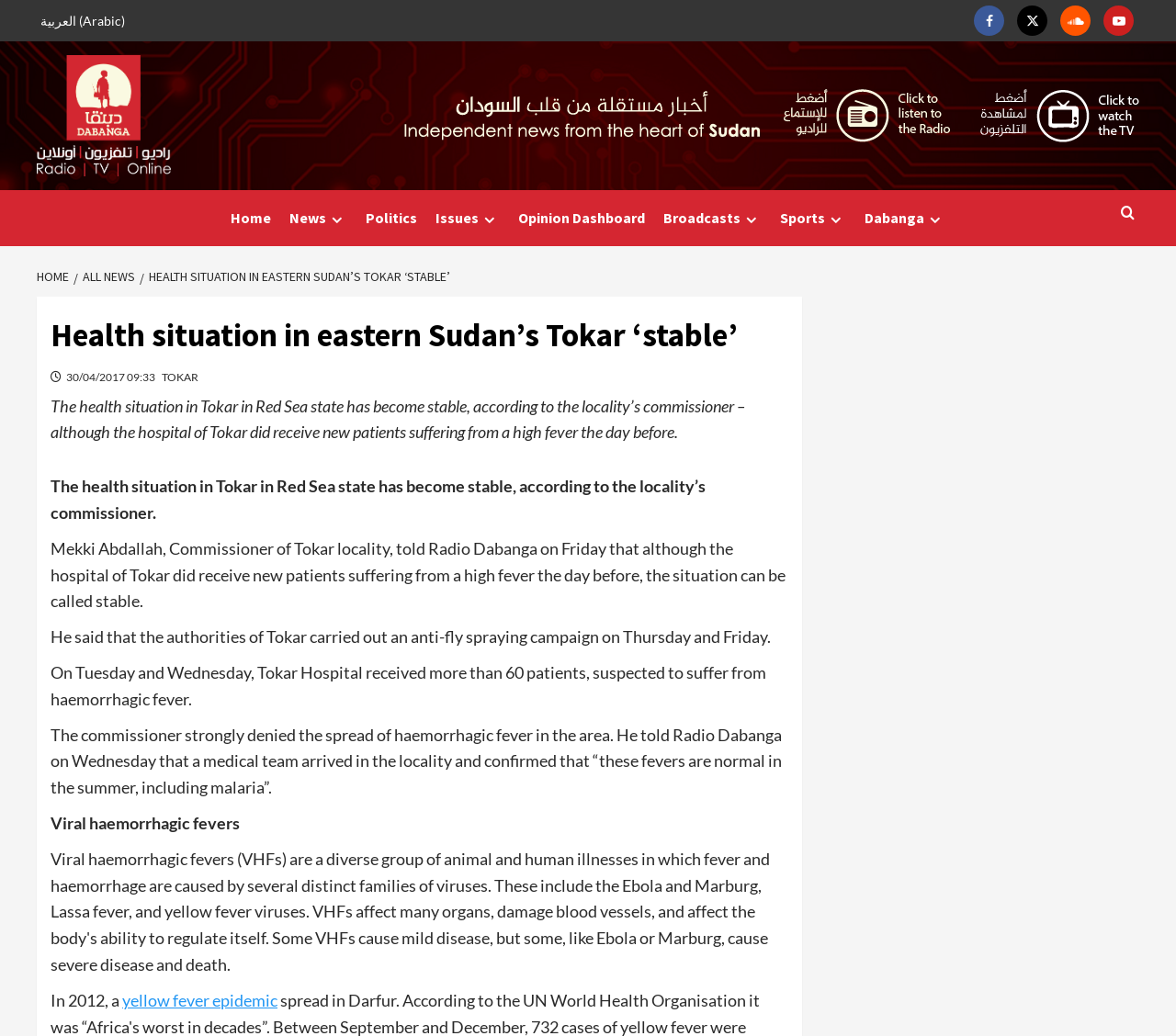Identify the bounding box coordinates of the area that should be clicked in order to complete the given instruction: "Place an order using the 'PLACE ORDER' button". The bounding box coordinates should be four float numbers between 0 and 1, i.e., [left, top, right, bottom].

None